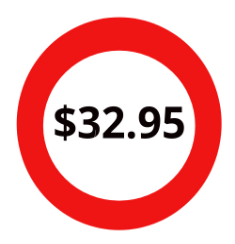Please provide a comprehensive answer to the question below using the information from the image: What is the potential service or product related to the price tag?

The caption suggests that the surrounding content on the webpage is related to online notarization services, which implies that the price tag is likely associated with this service or product.